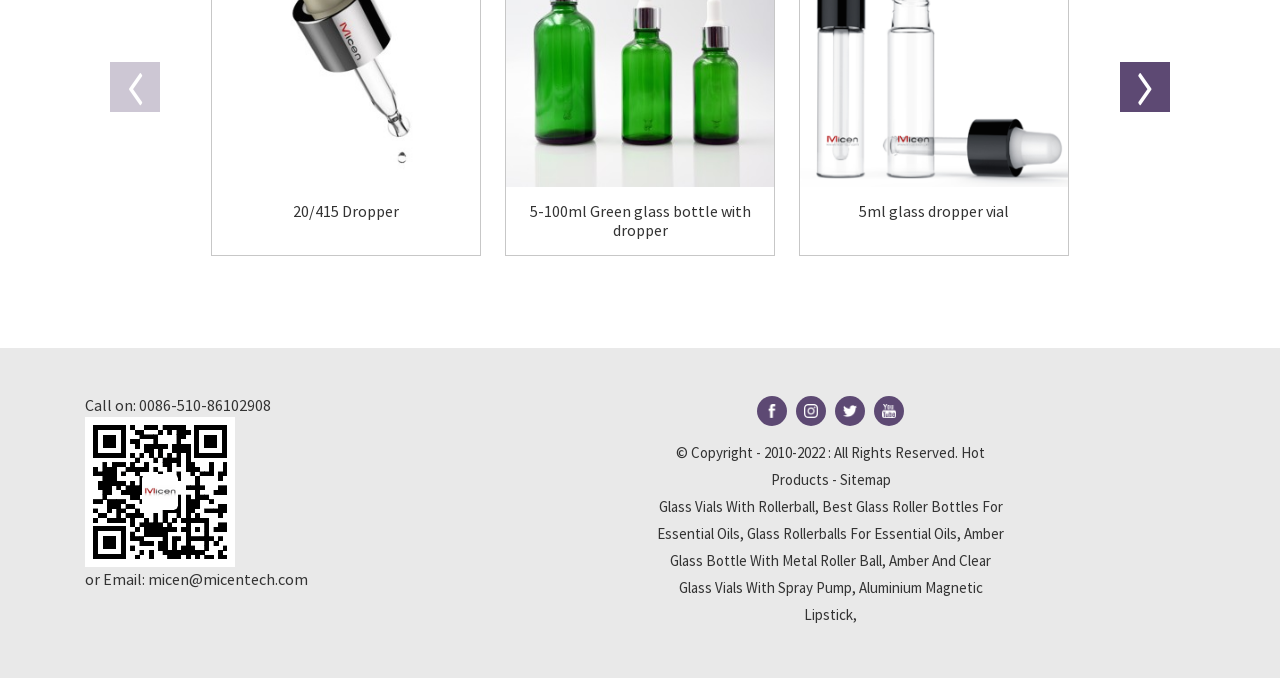Identify the bounding box coordinates for the UI element described by the following text: "aria-label="Next slide"". Provide the coordinates as four float numbers between 0 and 1, in the format [left, top, right, bottom].

[0.875, 0.092, 0.914, 0.165]